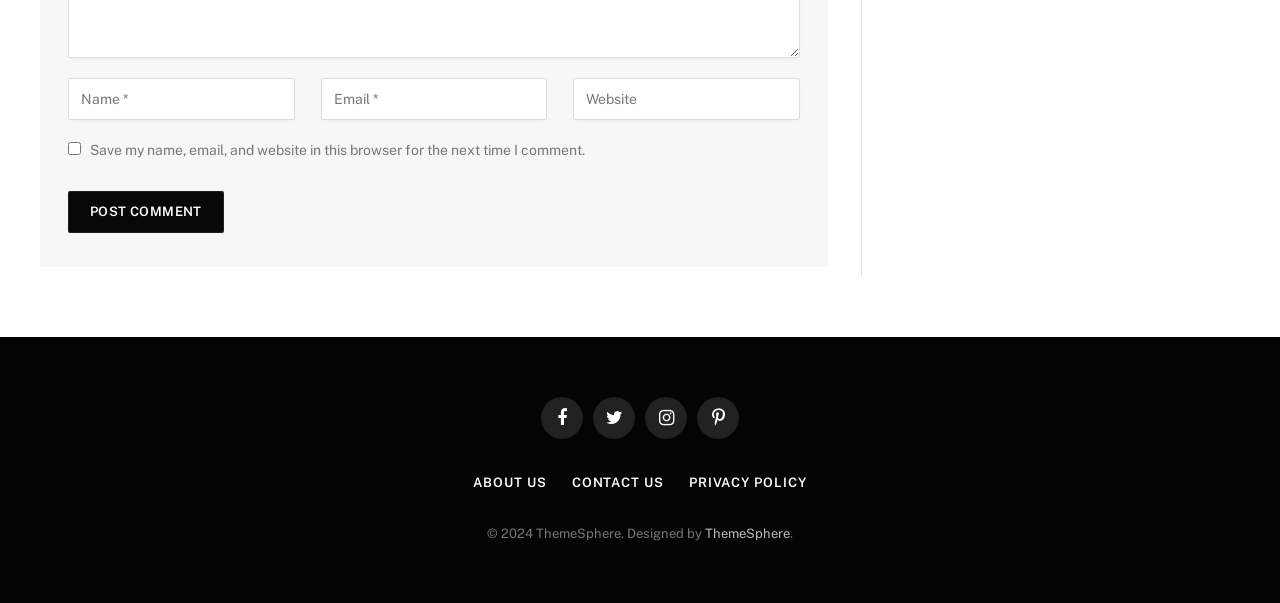What is the function of the 'Post Comment' button? Based on the image, give a response in one word or a short phrase.

Submit comment